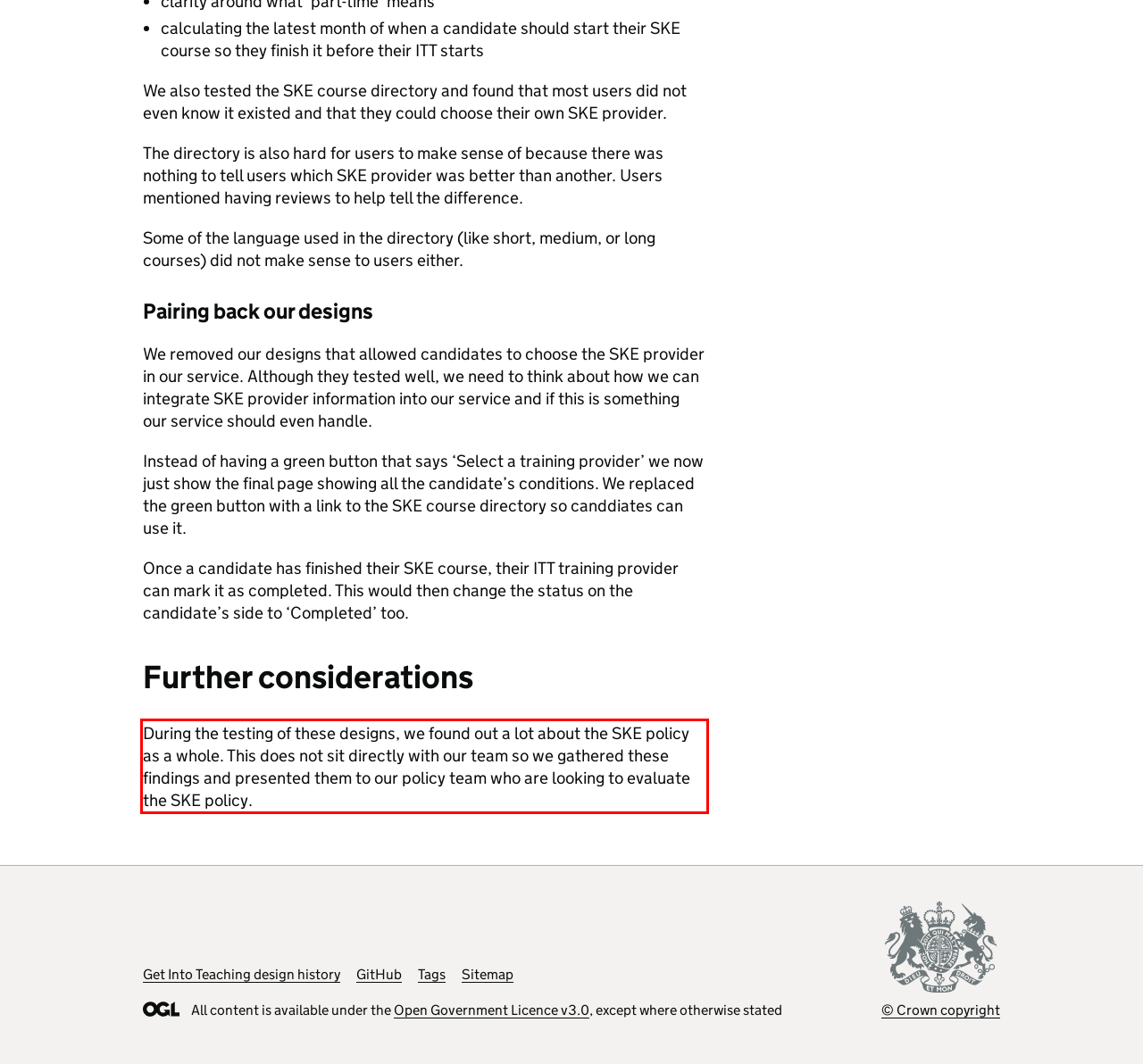There is a UI element on the webpage screenshot marked by a red bounding box. Extract and generate the text content from within this red box.

During the testing of these designs, we found out a lot about the SKE policy as a whole. This does not sit directly with our team so we gathered these findings and presented them to our policy team who are looking to evaluate the SKE policy.